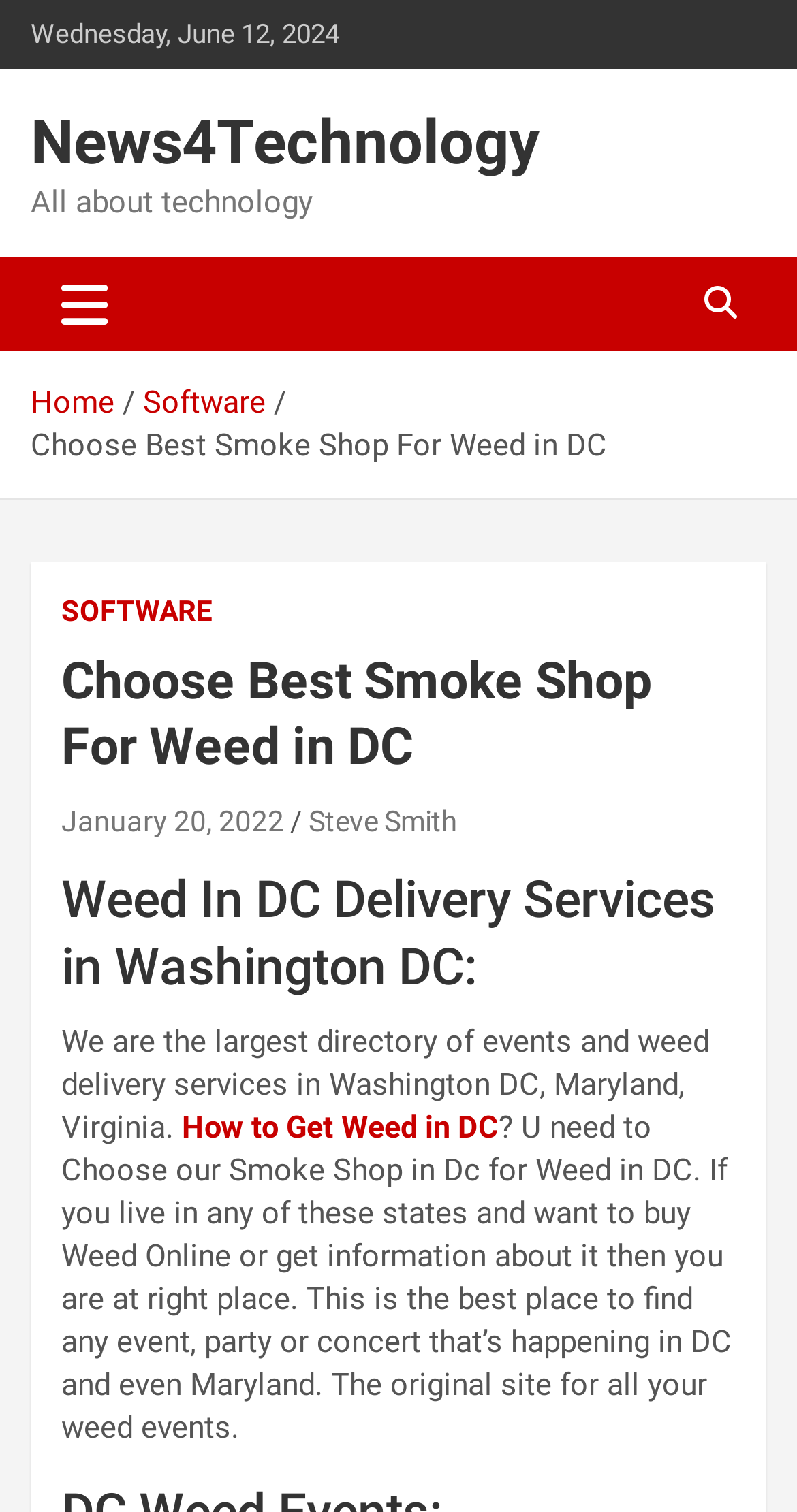Please locate the bounding box coordinates of the region I need to click to follow this instruction: "Enter your name".

None